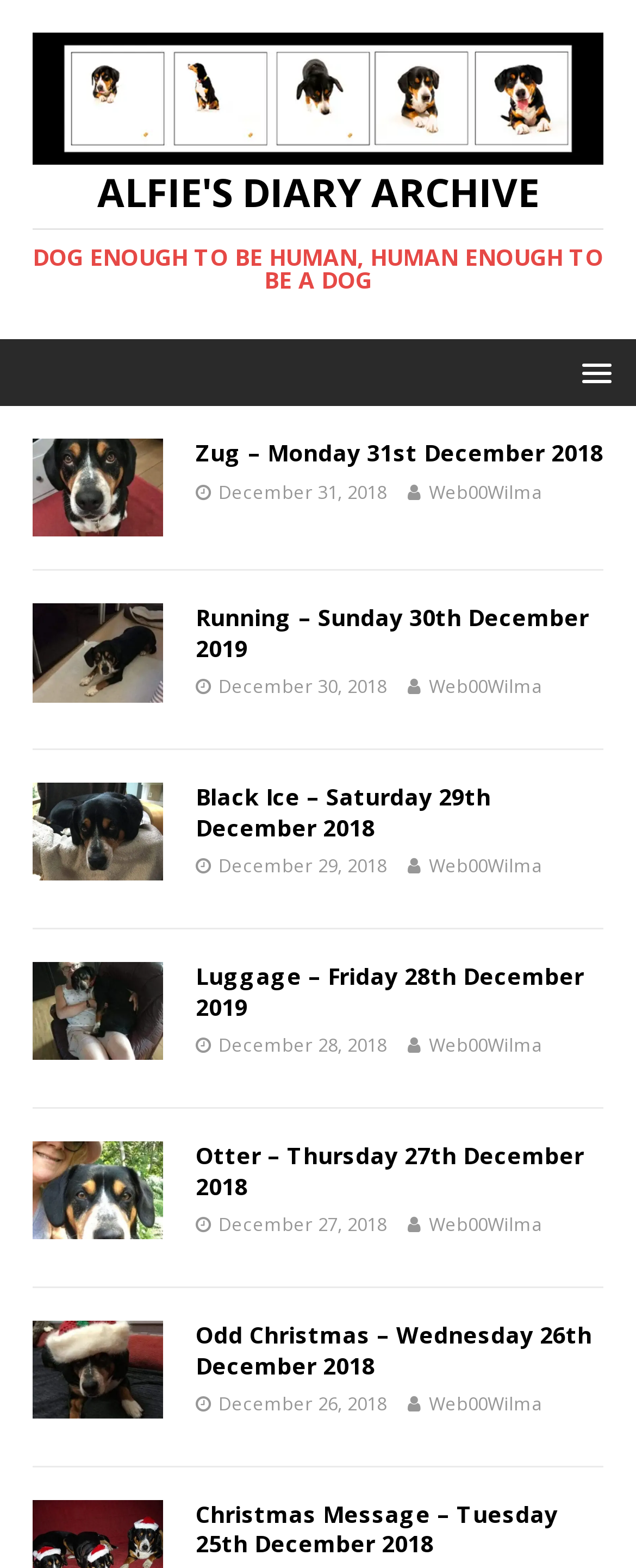Please determine the bounding box coordinates for the UI element described here. Use the format (top-left x, top-left y, bottom-right x, bottom-right y) with values bounded between 0 and 1: parent_node: ALFIE'S DIARY ARCHIVE

[0.051, 0.083, 0.949, 0.102]